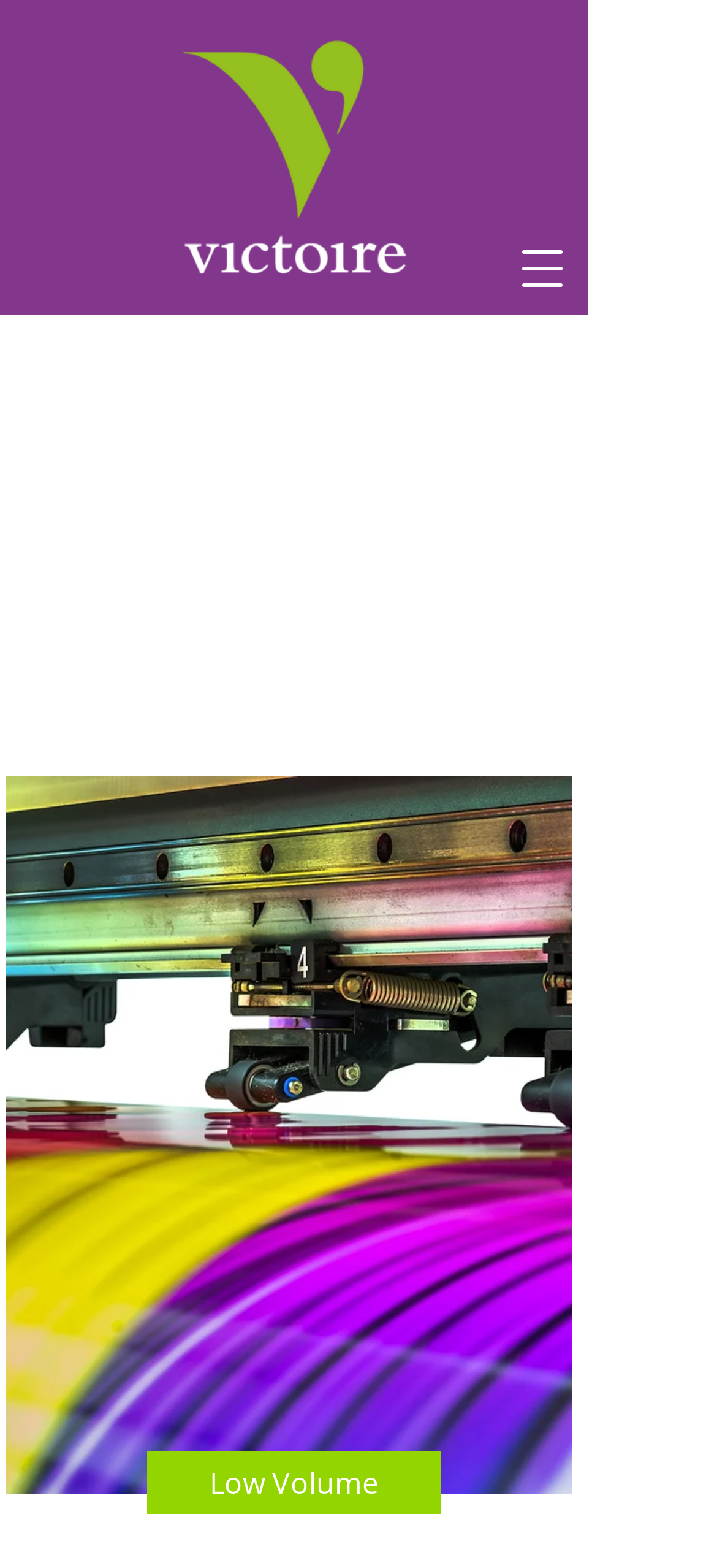Answer the following in one word or a short phrase: 
What is the location of the company?

Cambridge